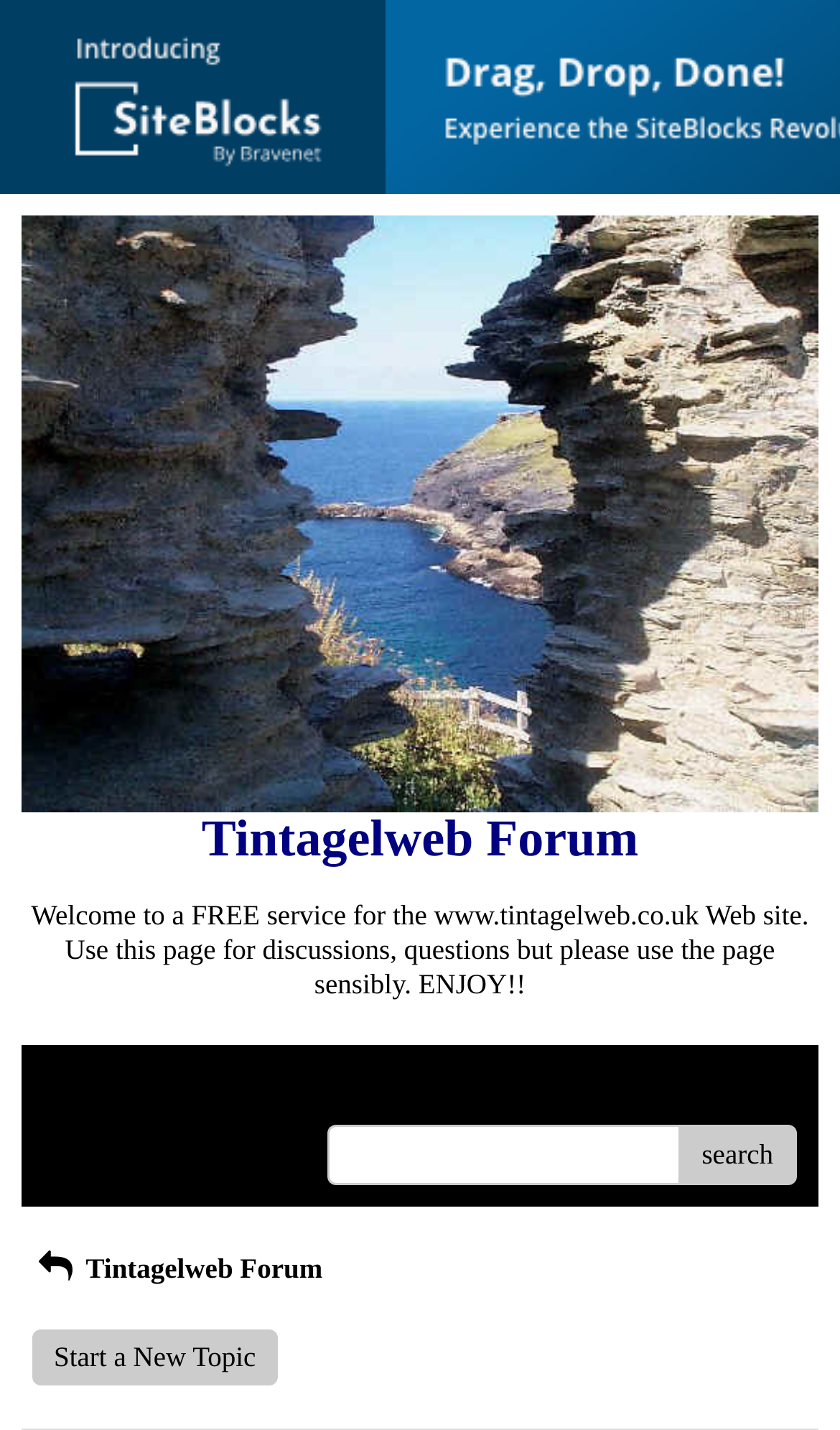Summarize the webpage with intricate details.

The webpage is a forum page titled "Tintagelweb Forum - A Bravenet.com Forum". At the top left, there is a link "Return to Website" accompanied by an image with the same description. Below this link, there is a heading "Tintagelweb Forum" in a larger font size. 

Following the heading, there is a paragraph of text that welcomes users to the forum, explaining its purpose and encouraging sensible use. 

On the right side of the page, there is a menu link represented by an icon, and a non-editable text element containing a single whitespace character. Below these elements, there is a search bar consisting of a text box and a "search" button. 

At the bottom of the page, there is a secondary heading "Tintagelweb Forum" and a link "Start a New Topic" on the left side.